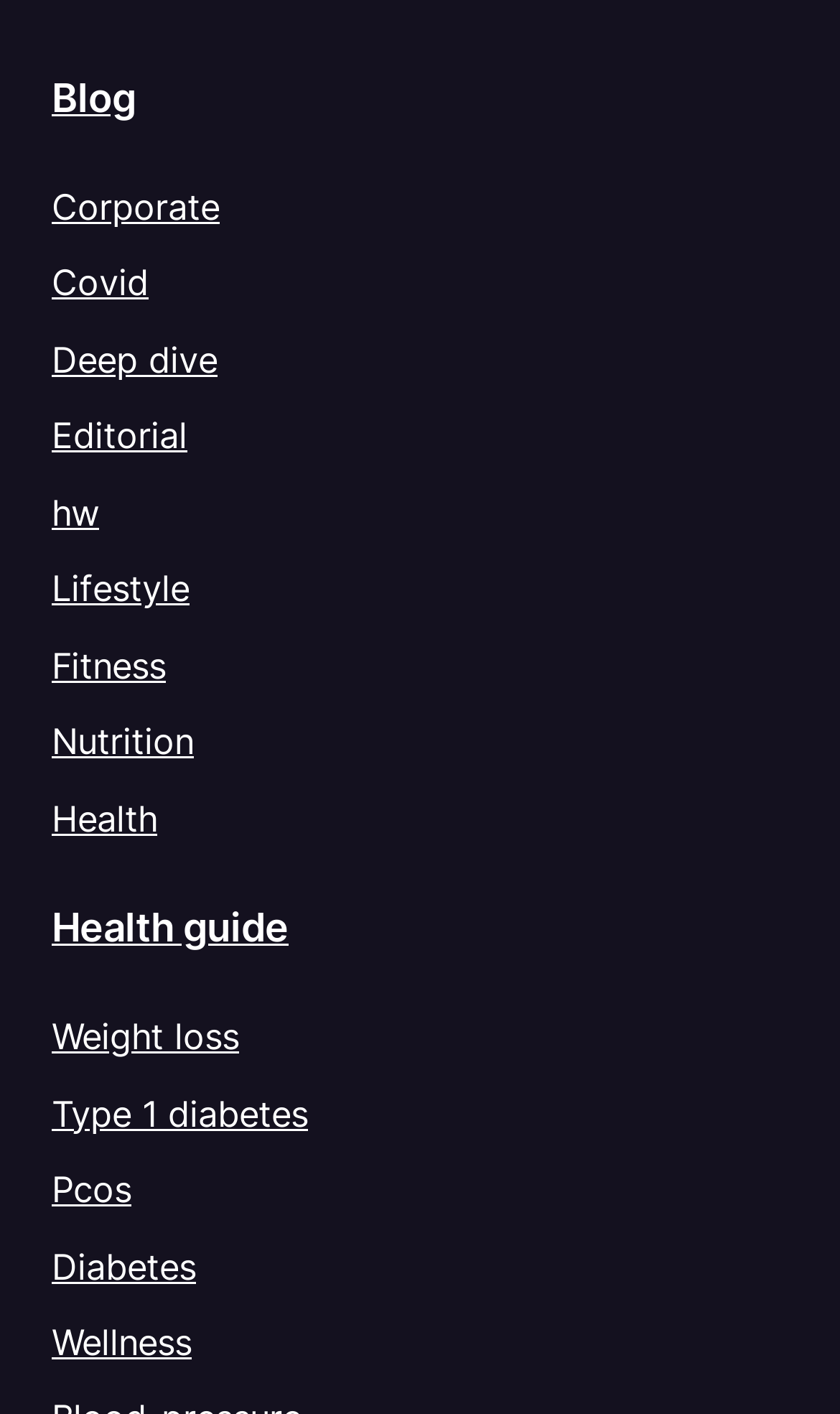Use a single word or phrase to answer the question: 
How many categories are available in the menu?

15